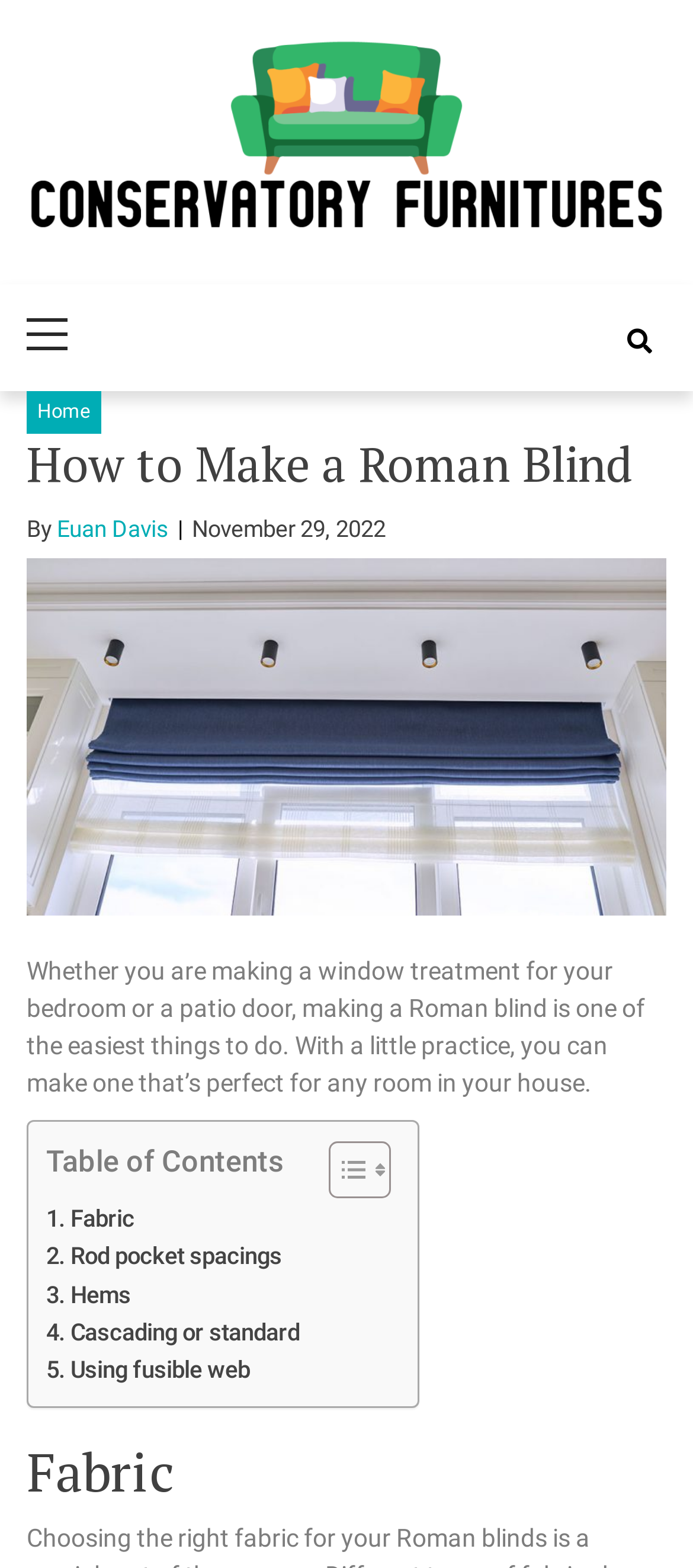Provide the bounding box coordinates of the area you need to click to execute the following instruction: "Toggle the table of contents".

[0.436, 0.727, 0.551, 0.765]